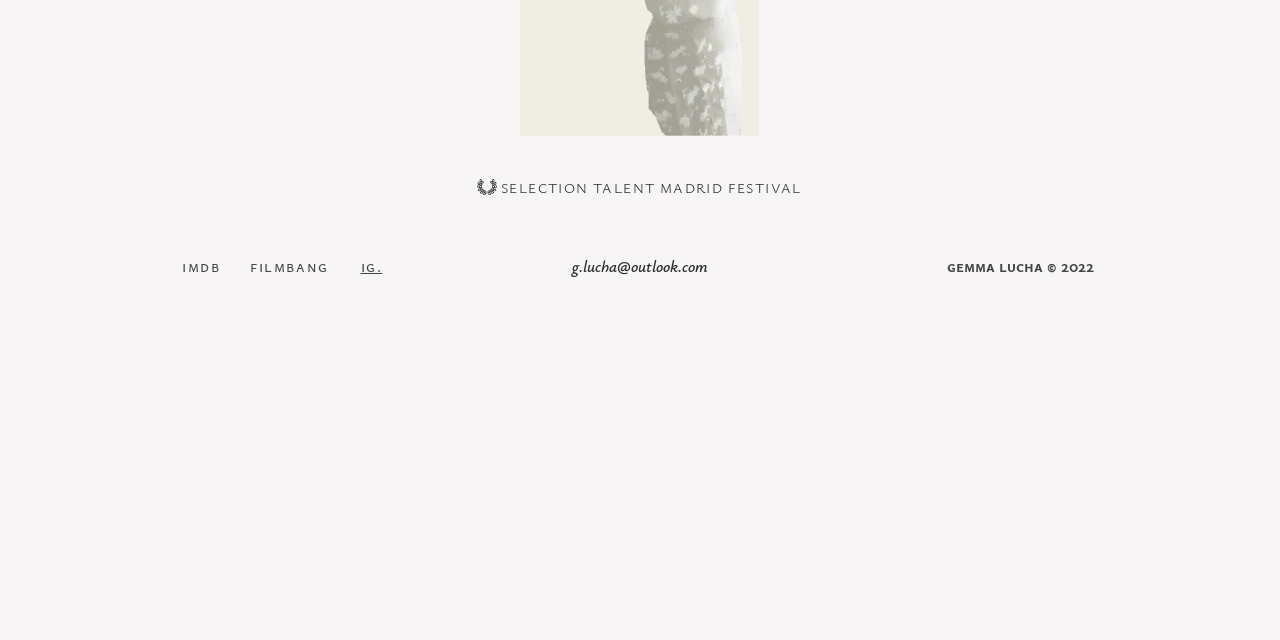Given the description of a UI element: "filmbang", identify the bounding box coordinates of the matching element in the webpage screenshot.

[0.195, 0.403, 0.257, 0.429]